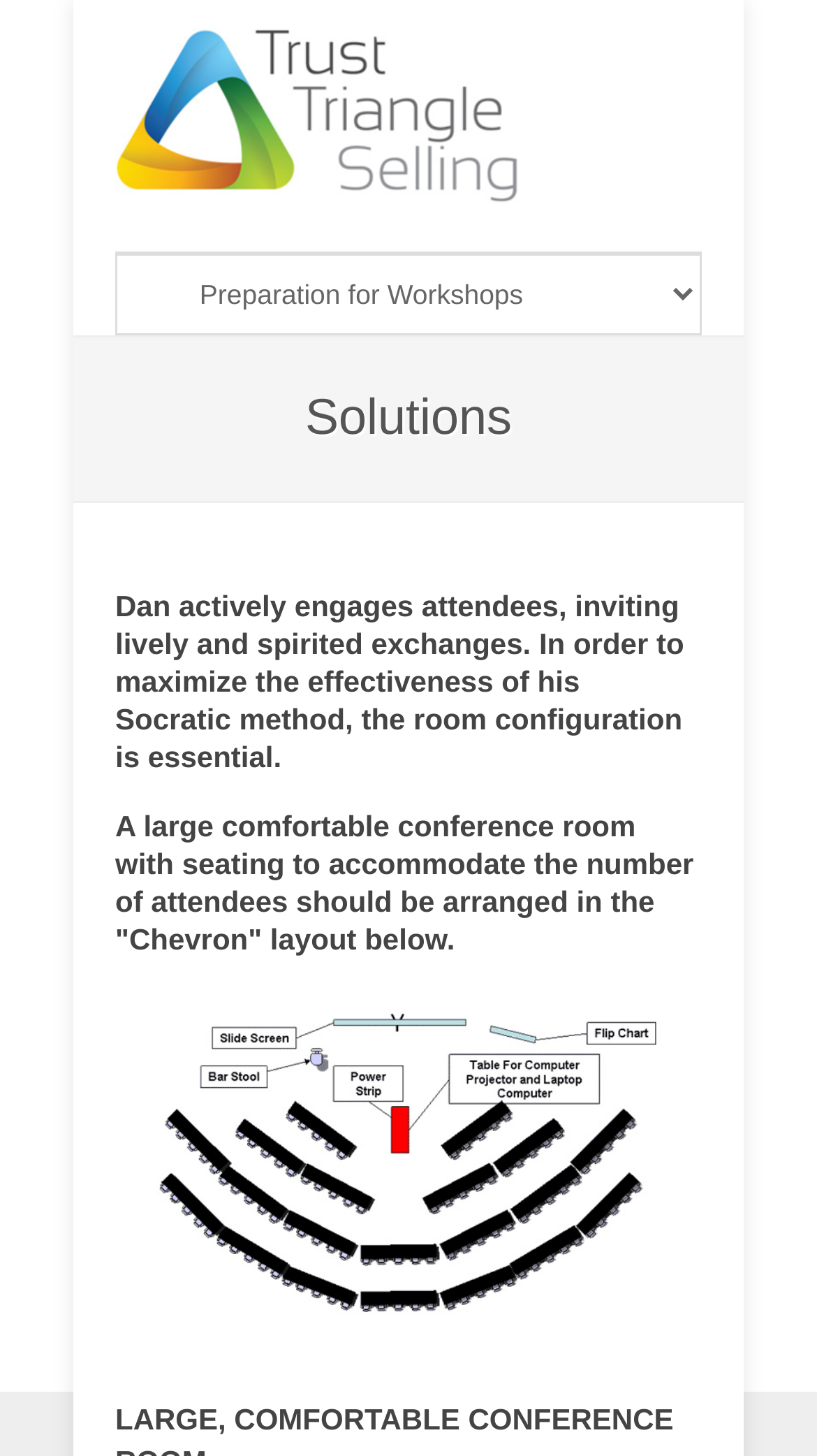What is the purpose of the room configuration?
Refer to the image and provide a concise answer in one word or phrase.

To maximize effectiveness